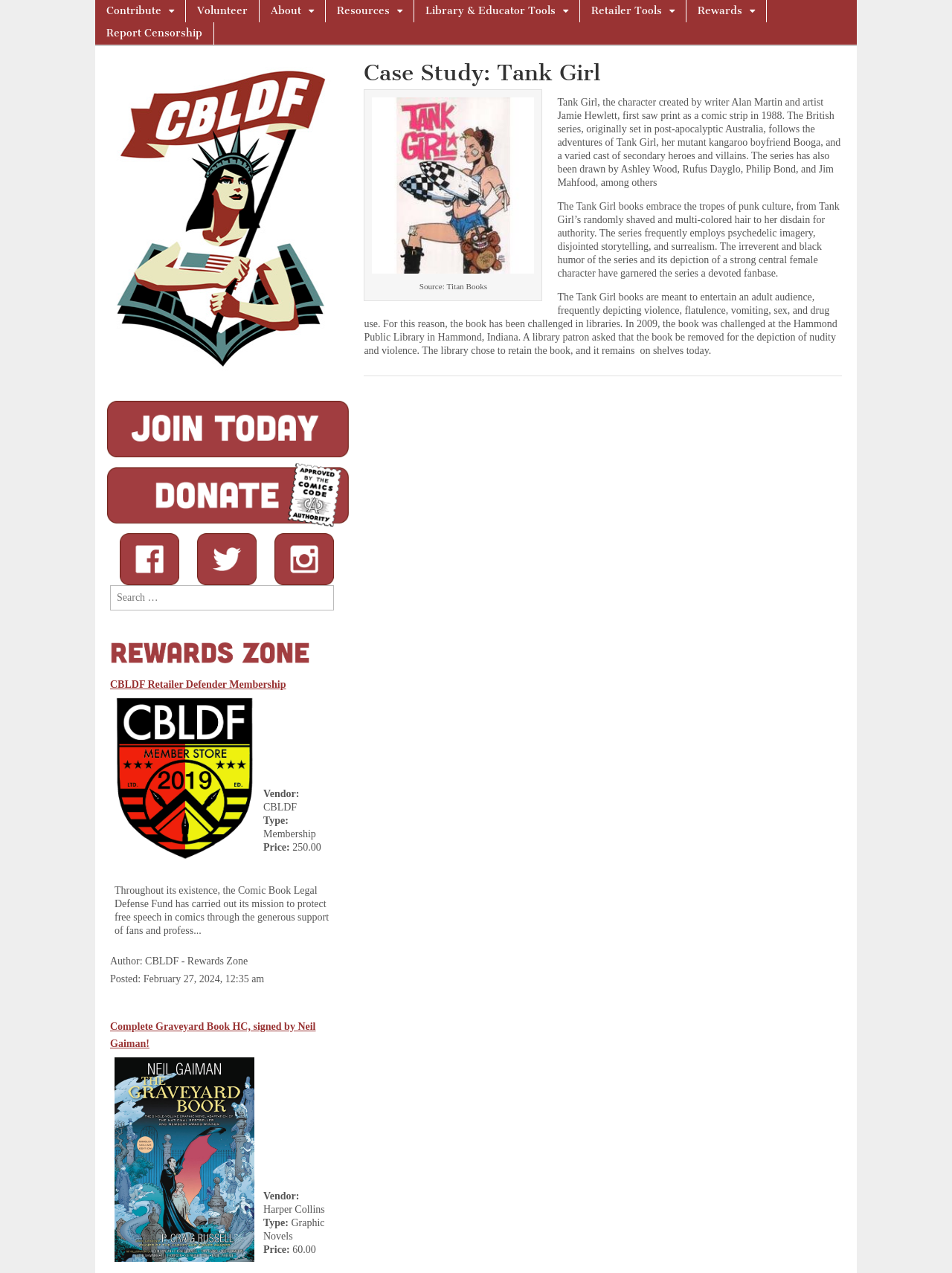Please pinpoint the bounding box coordinates for the region I should click to adhere to this instruction: "Click on the 'Report Censorship' link".

[0.1, 0.017, 0.224, 0.035]